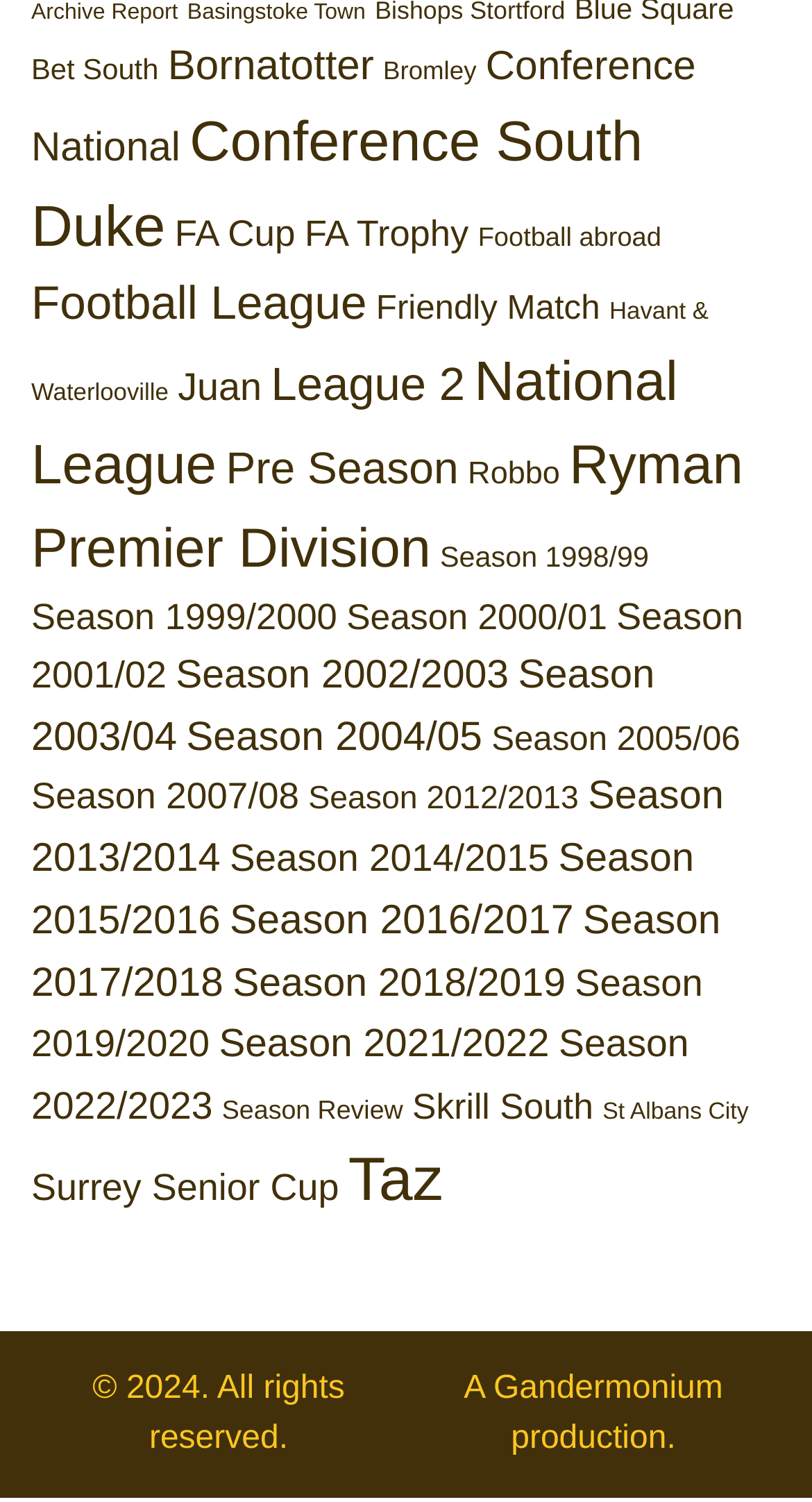Determine the bounding box coordinates of the element that should be clicked to execute the following command: "Browse Basingstoke Town".

[0.231, 0.0, 0.45, 0.017]